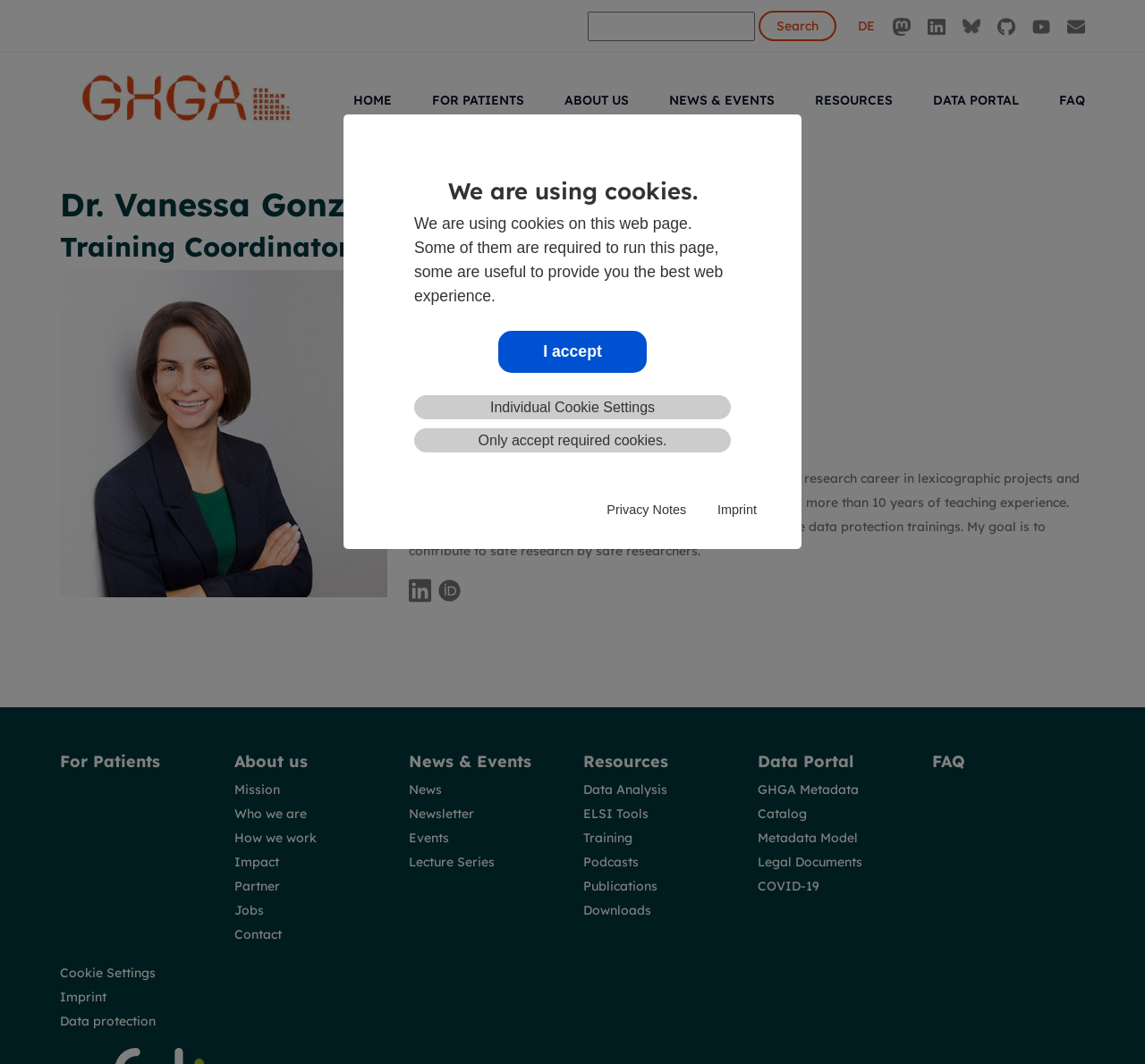What is the location of Dr. Vanessa González Ribao?
Using the information presented in the image, please offer a detailed response to the question.

I found the answer by looking at the section about Dr. Vanessa González Ribao, where it says 'Location: Heidelberg'.